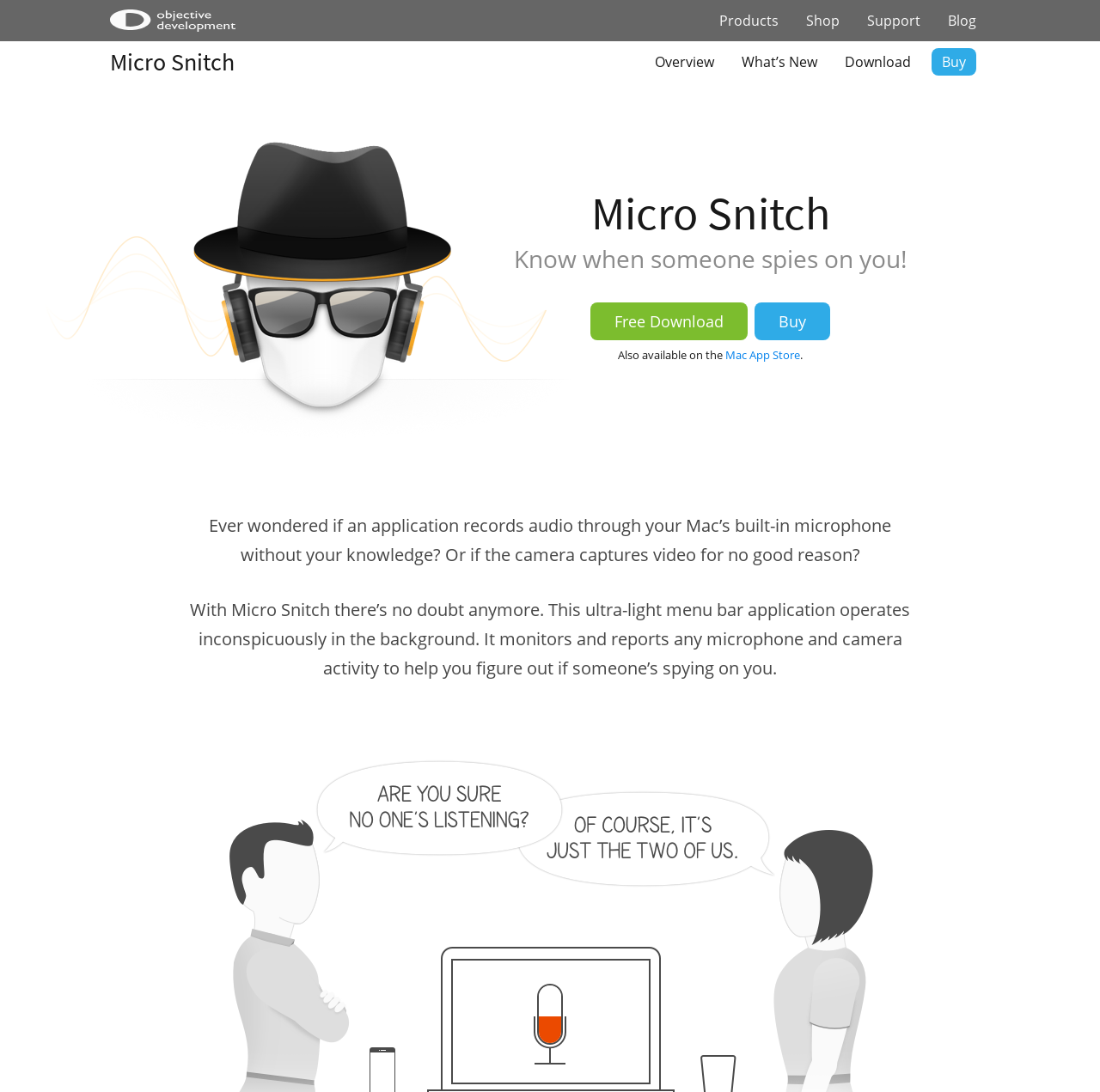What is the name of the application?
Using the visual information from the image, give a one-word or short-phrase answer.

Micro Snitch